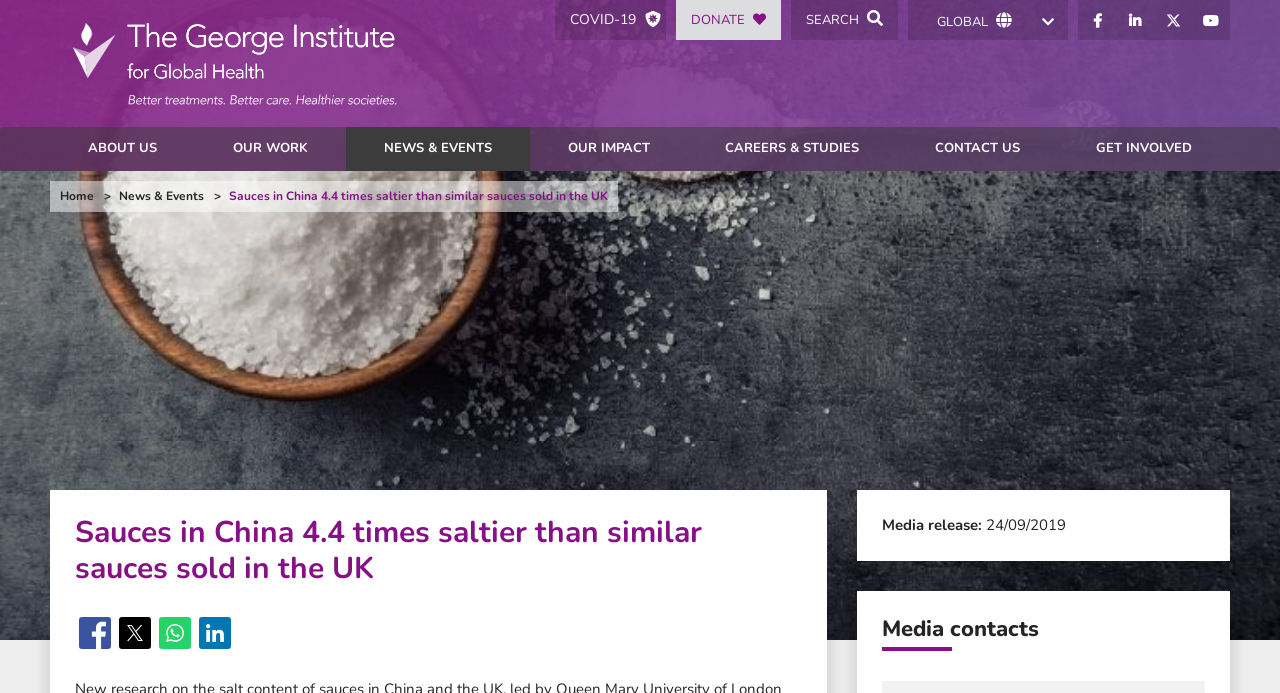Identify the bounding box coordinates of the area that should be clicked in order to complete the given instruction: "Go to About Us page". The bounding box coordinates should be four float numbers between 0 and 1, i.e., [left, top, right, bottom].

[0.039, 0.183, 0.152, 0.247]